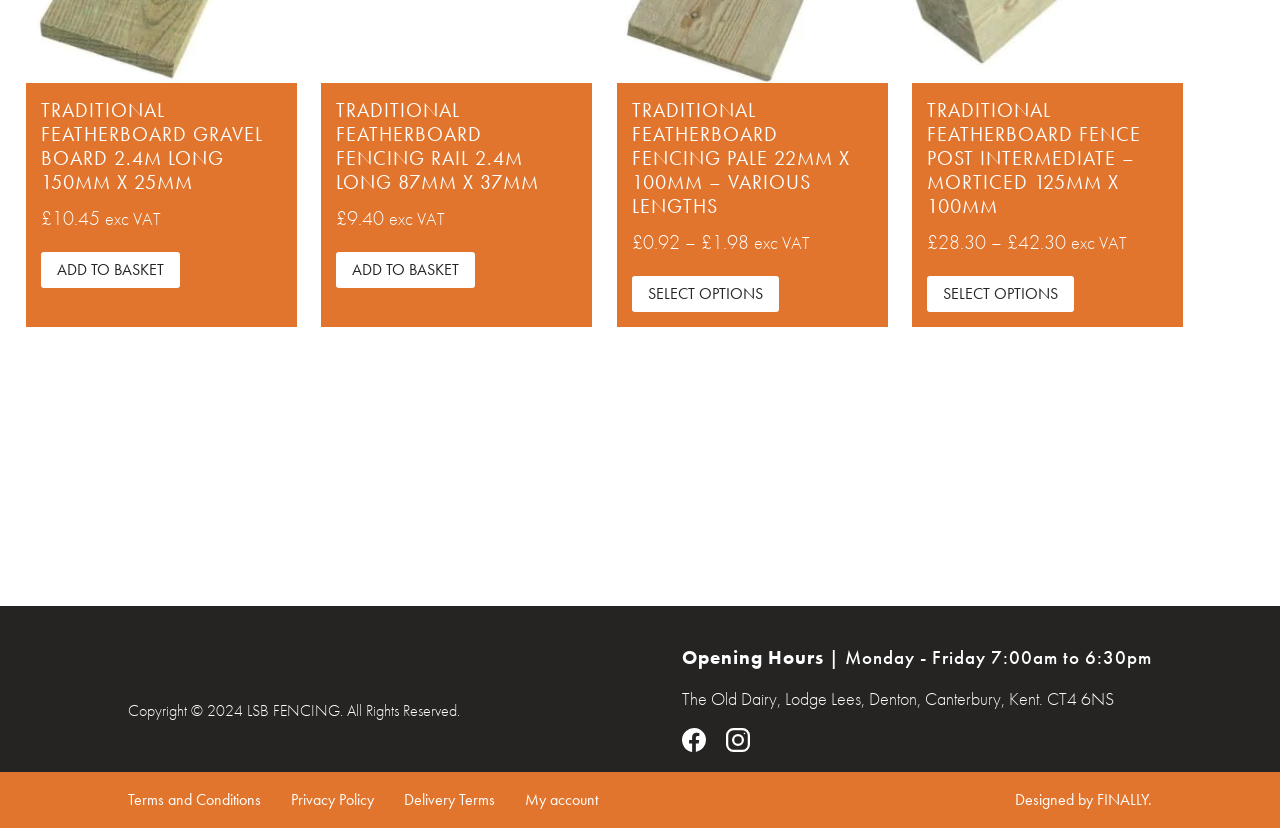How many products are listed on this page?
Provide a fully detailed and comprehensive answer to the question.

I counted the number of headings that describe products, which are 'TRADITIONAL FEATHERBOARD GRAVEL BOARD 2.4M LONG 150MM X 25MM', 'TRADITIONAL FEATHERBOARD FENCING RAIL 2.4M LONG 87MM X 37MM', 'TRADITIONAL FEATHERBOARD FENCING PALE 22MM X 100MM – VARIOUS LENGTHS', and 'TRADITIONAL FEATHERBOARD FENCE POST INTERMEDIATE – MORTICED 125MM X 100MM'. There are 4 products listed on this page.